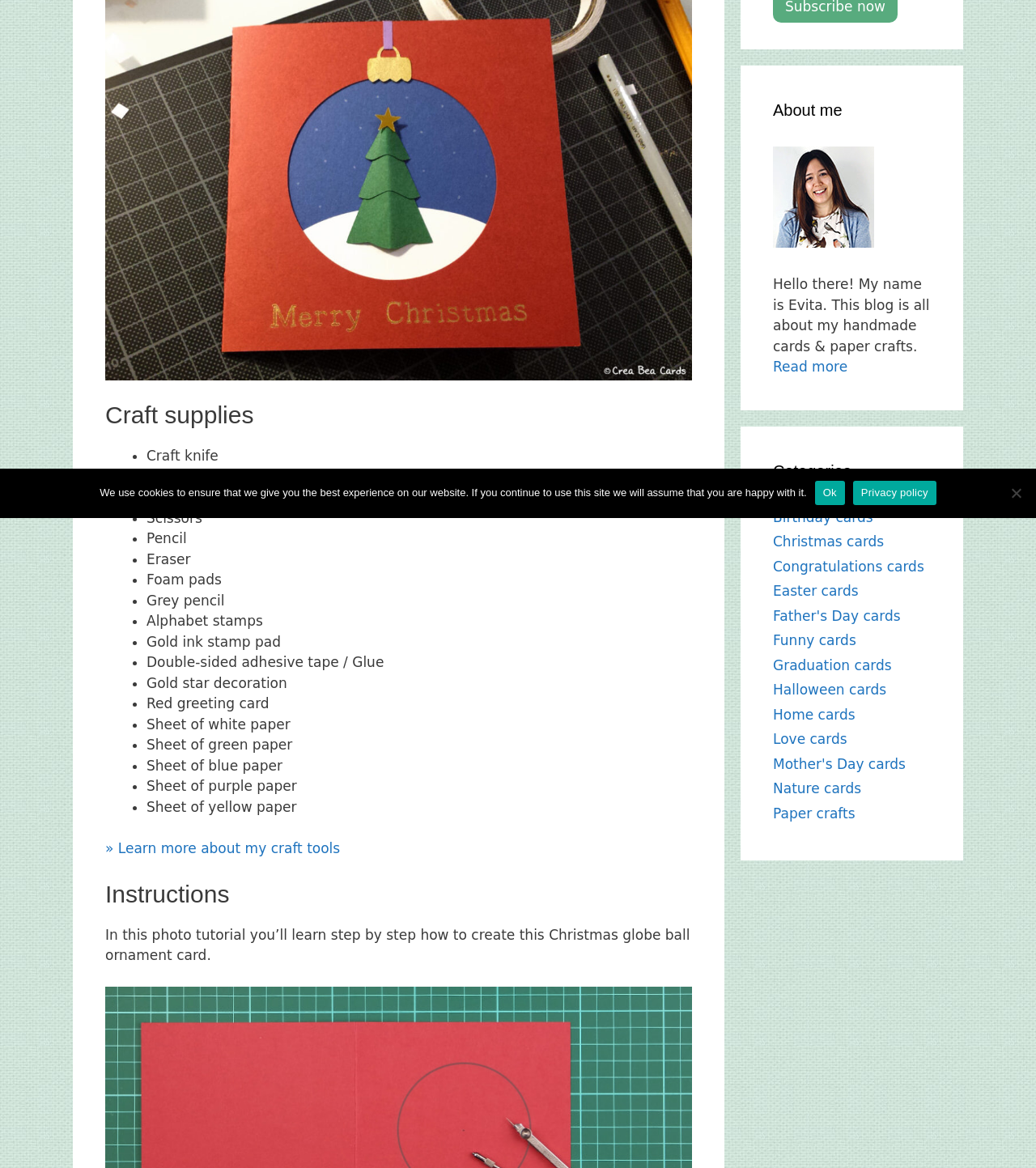Using the given element description, provide the bounding box coordinates (top-left x, top-left y, bottom-right x, bottom-right y) for the corresponding UI element in the screenshot: Father's Day cards

[0.746, 0.52, 0.869, 0.534]